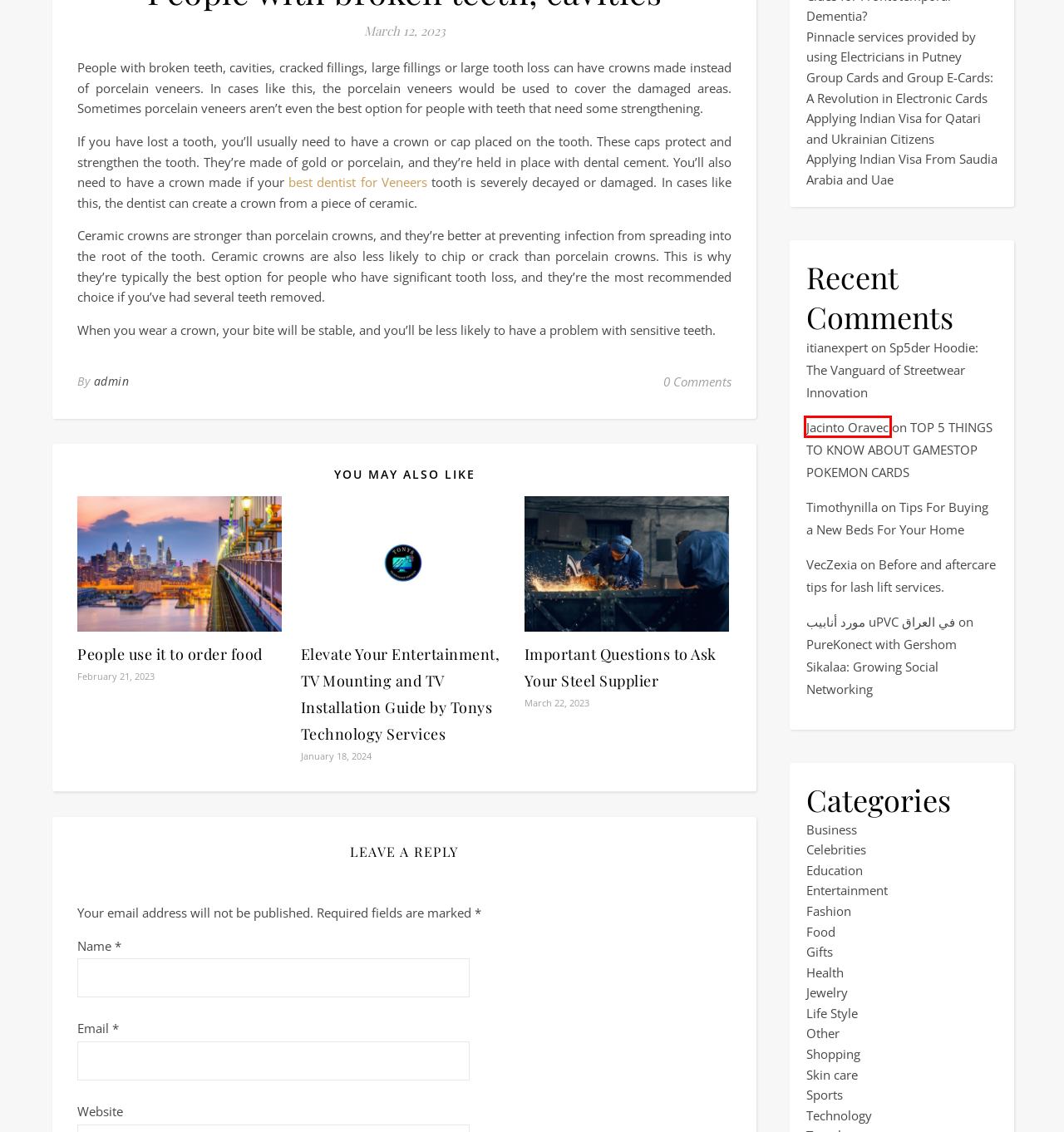You are looking at a screenshot of a webpage with a red bounding box around an element. Determine the best matching webpage description for the new webpage resulting from clicking the element in the red bounding box. Here are the descriptions:
A. Perfect Smile Spa | Dentist Hornchurch, Essex
B. Kristen Ashley - Wild Man
C. Applying Indian Visa for Qatari and Ukrainian Citizens - EasytoEnd
D. Group Cards and Group E-Cards: A Revolution in Electronic Cards
E. Business Archives - EasytoEnd
F. Buy Cheap Viagra 25mg, 50mg, 100mg Online Price
G. Sp5der Hoodie: The Vanguard of Streetwear Innovation
H. Sports Archives - EasytoEnd

B